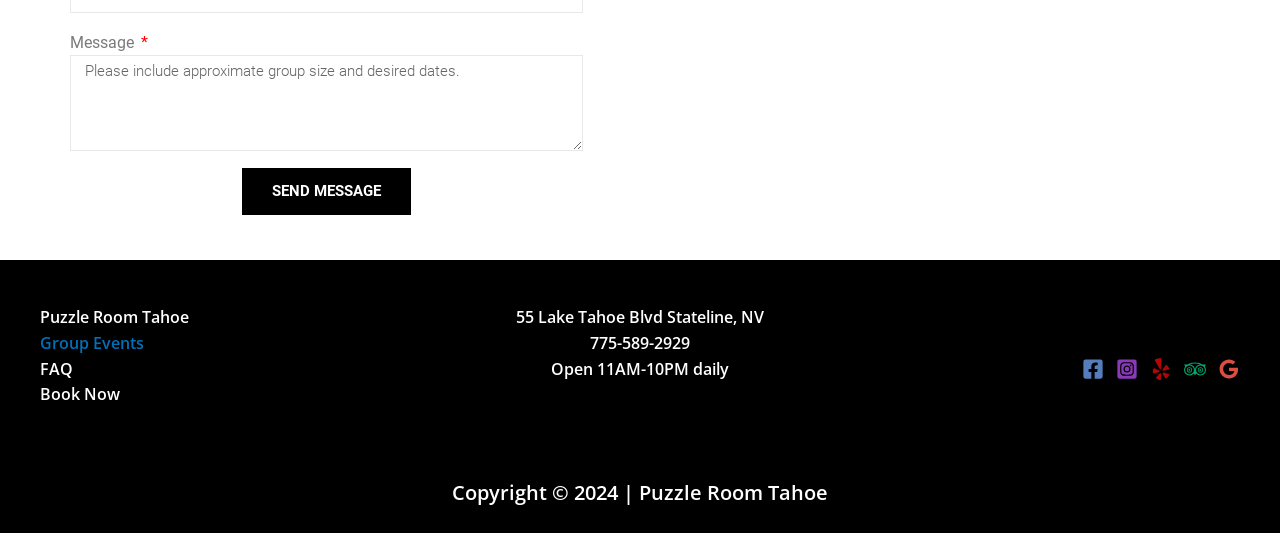Please specify the bounding box coordinates of the clickable section necessary to execute the following command: "View FAQ".

[0.031, 0.669, 0.057, 0.717]